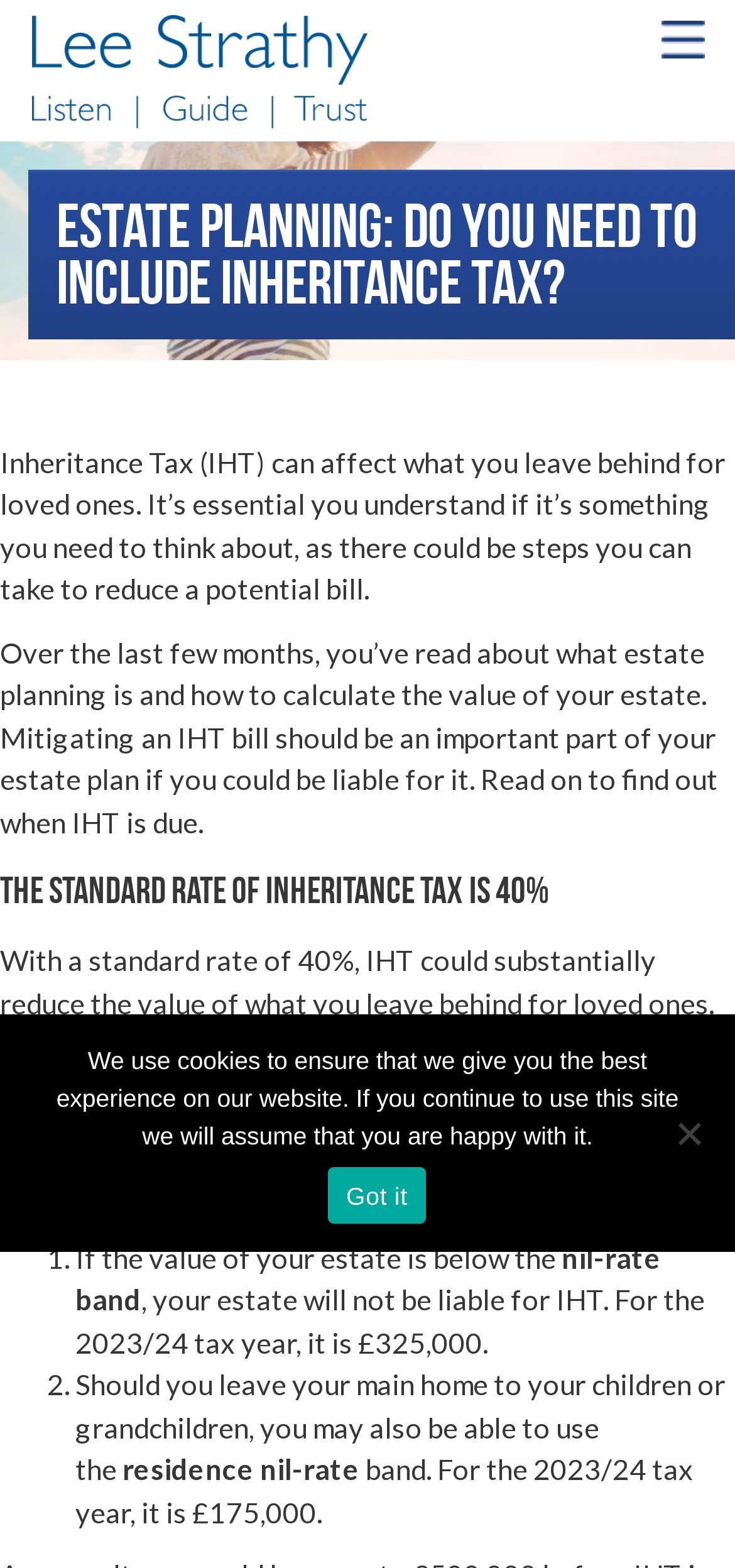What is the name of the author of this article?
Please look at the screenshot and answer in one word or a short phrase.

Lee Strathy